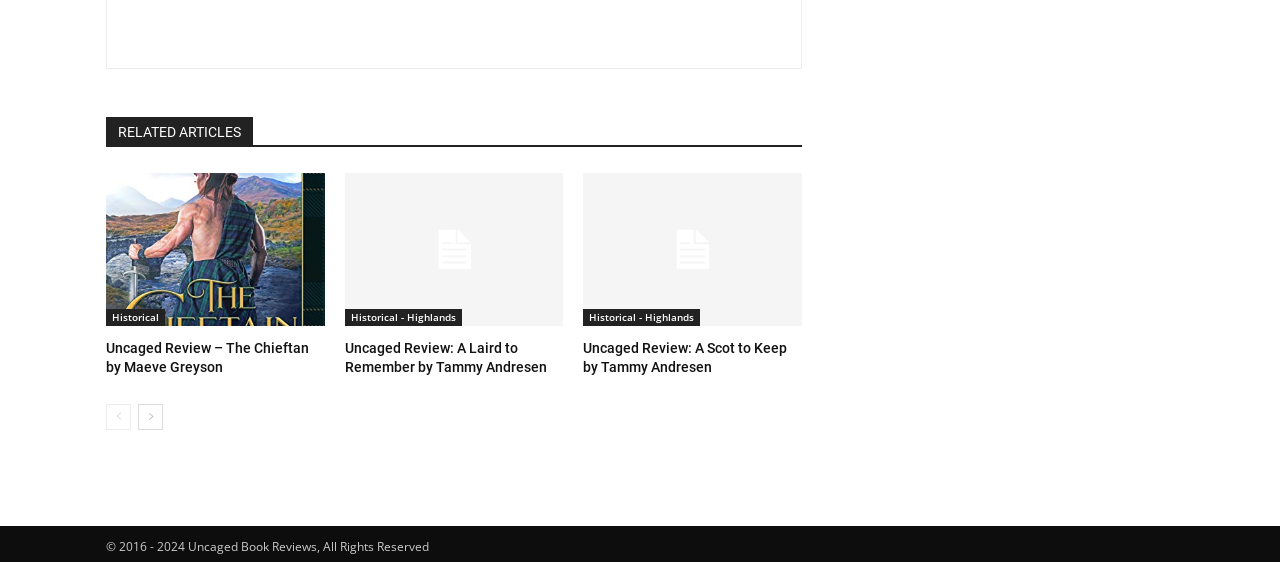Could you find the bounding box coordinates of the clickable area to complete this instruction: "read Uncaged Review: A Laird to Remember by Tammy Andresen"?

[0.269, 0.308, 0.44, 0.58]